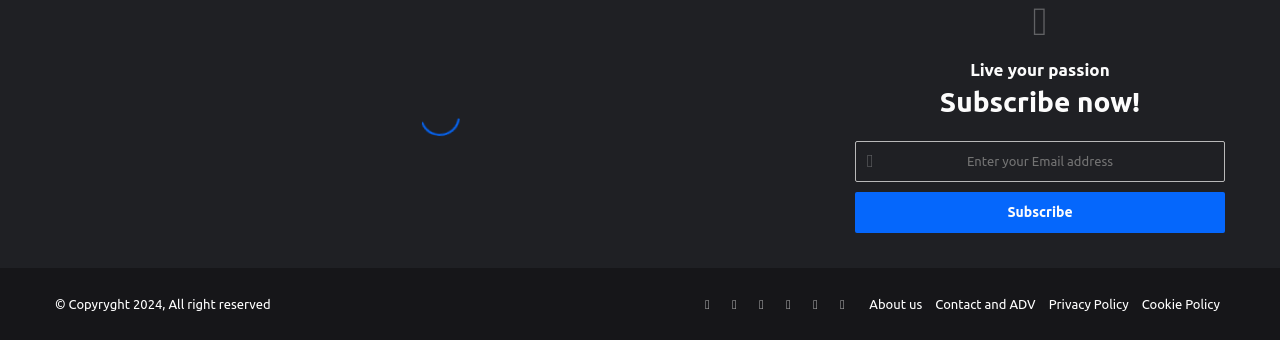What is the purpose of the textbox?
Respond to the question with a single word or phrase according to the image.

Enter Email address